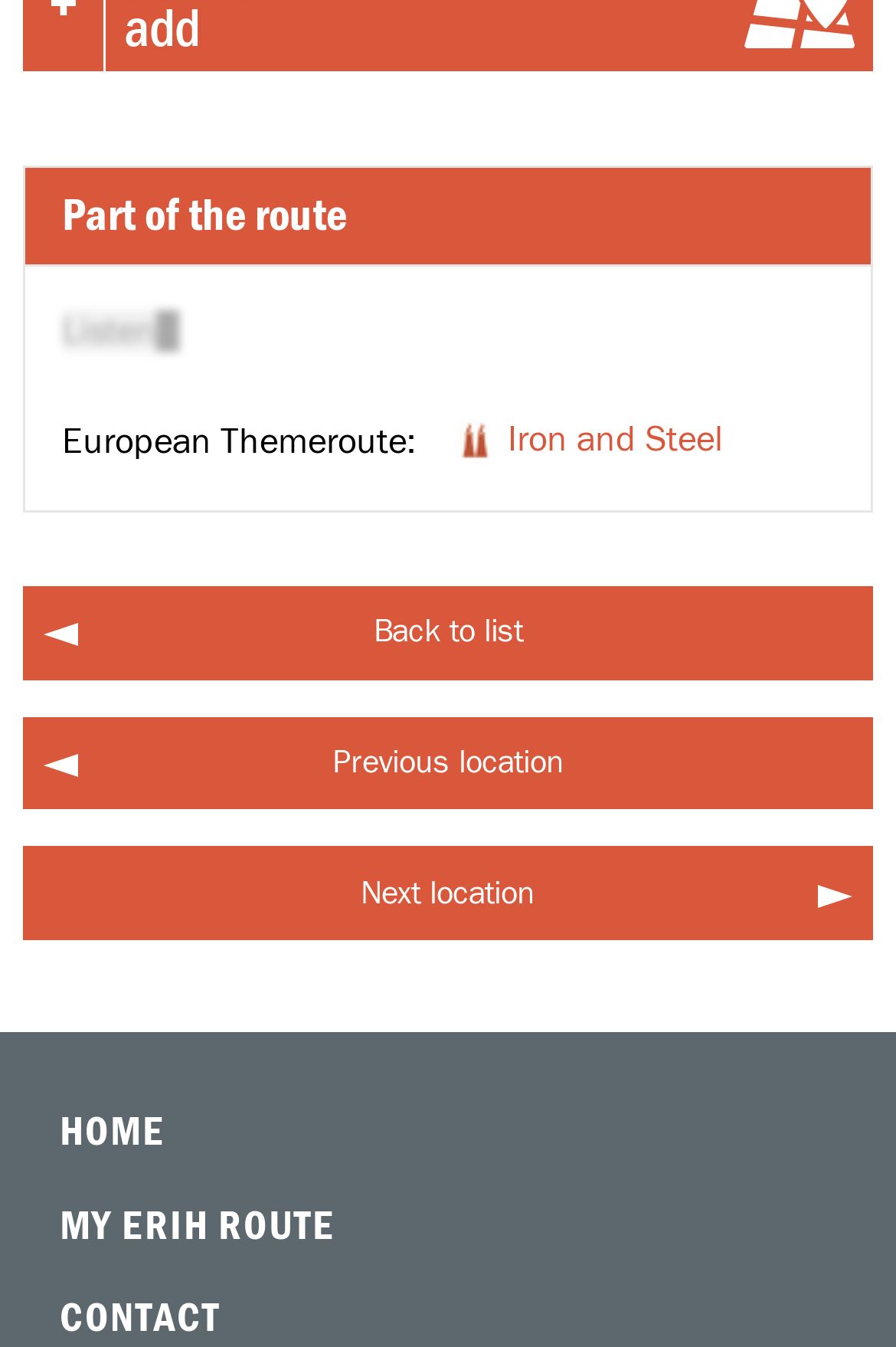Provide the bounding box coordinates of the area you need to click to execute the following instruction: "Check the price of Hybrid Solar Power Off Grid Inverter 3000w 208/220/230/240VAC".

None